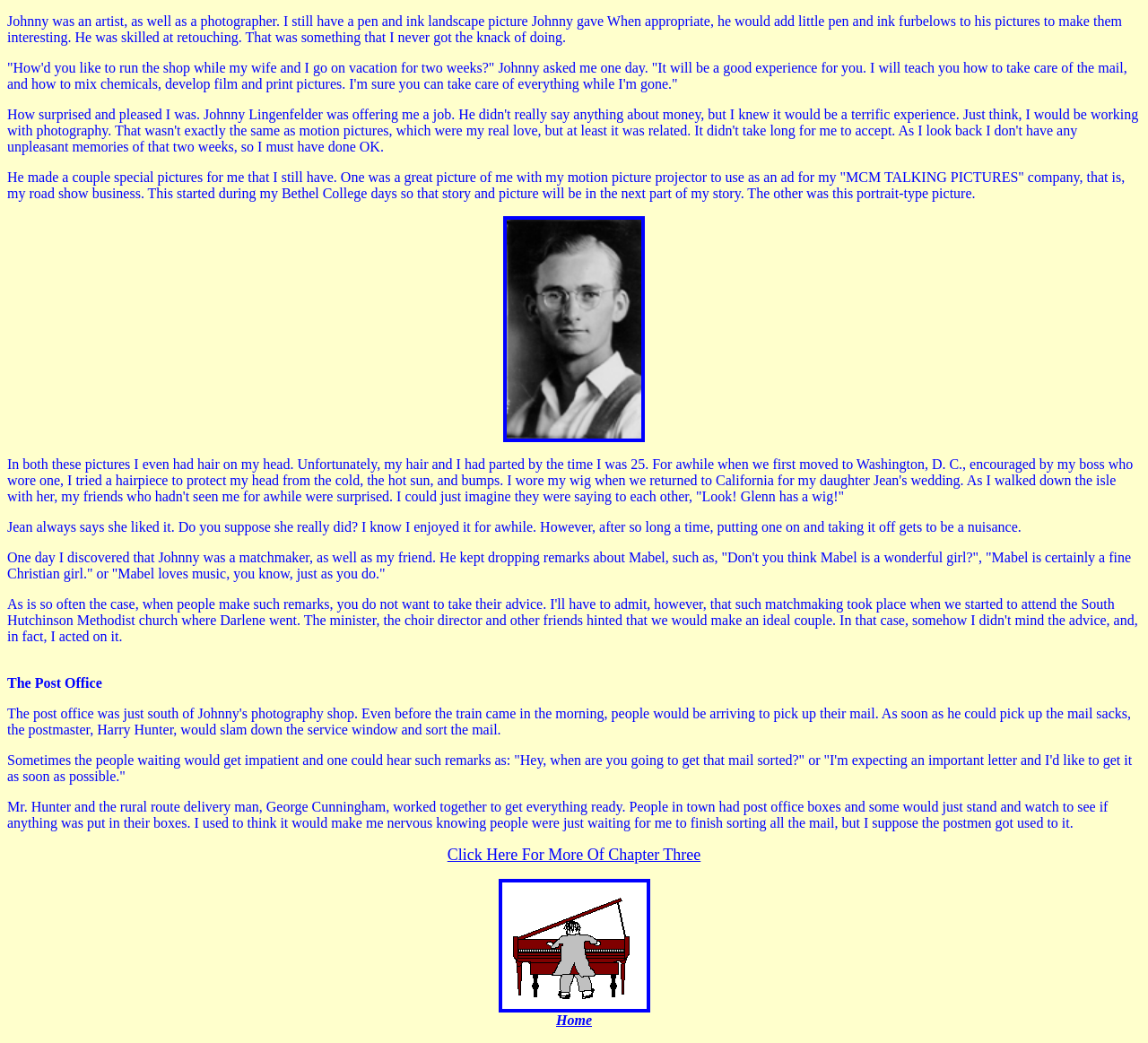What is the name of Glenn's daughter?
Please respond to the question with a detailed and thorough explanation.

The name of Glenn's daughter is Jean, as mentioned in the text where it says 'I wore my wig when we returned to California for my daughter Jean's wedding.'